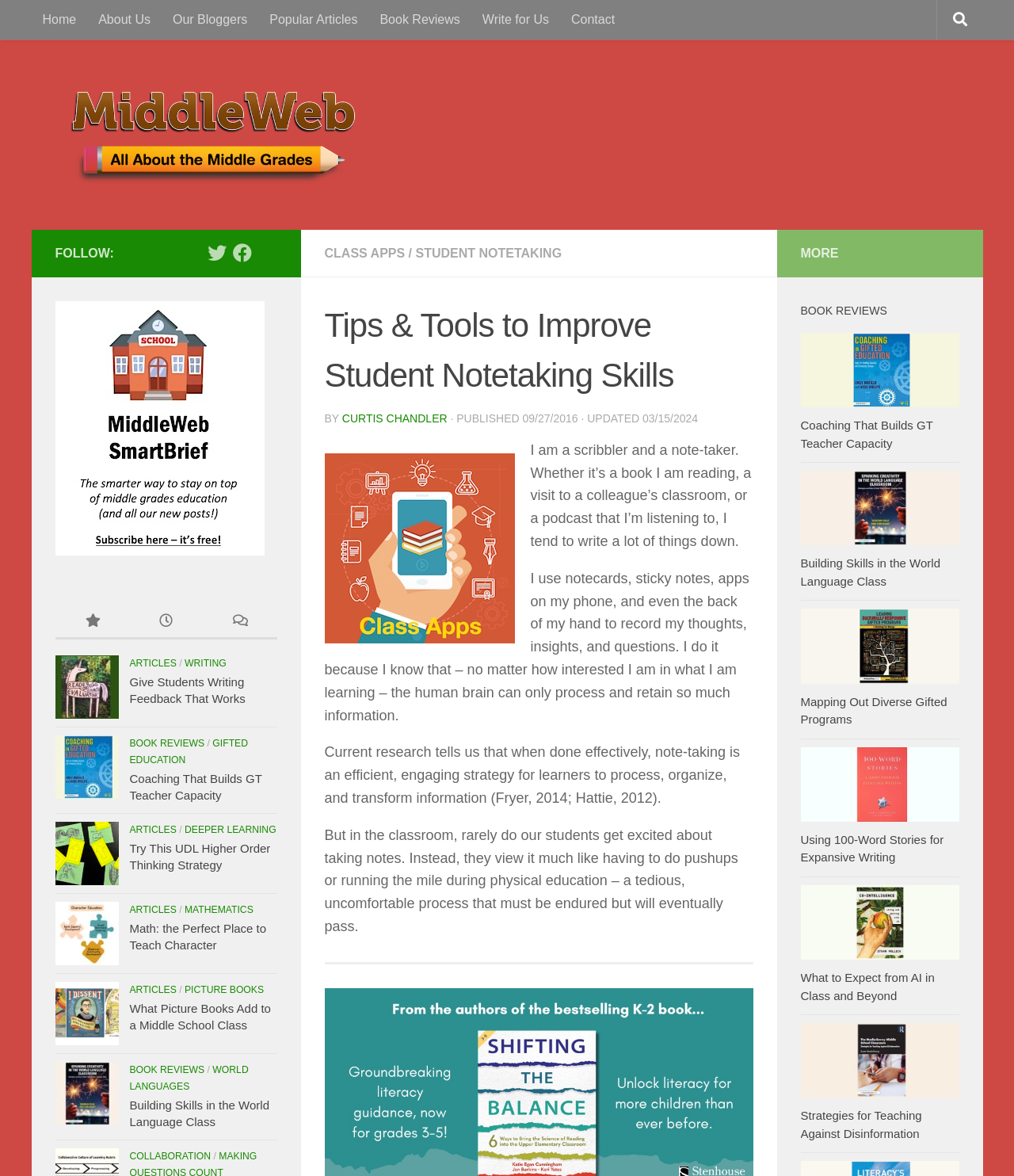Please determine the bounding box coordinates of the section I need to click to accomplish this instruction: "Click on the 'BOOK REVIEWS' link".

[0.364, 0.0, 0.465, 0.034]